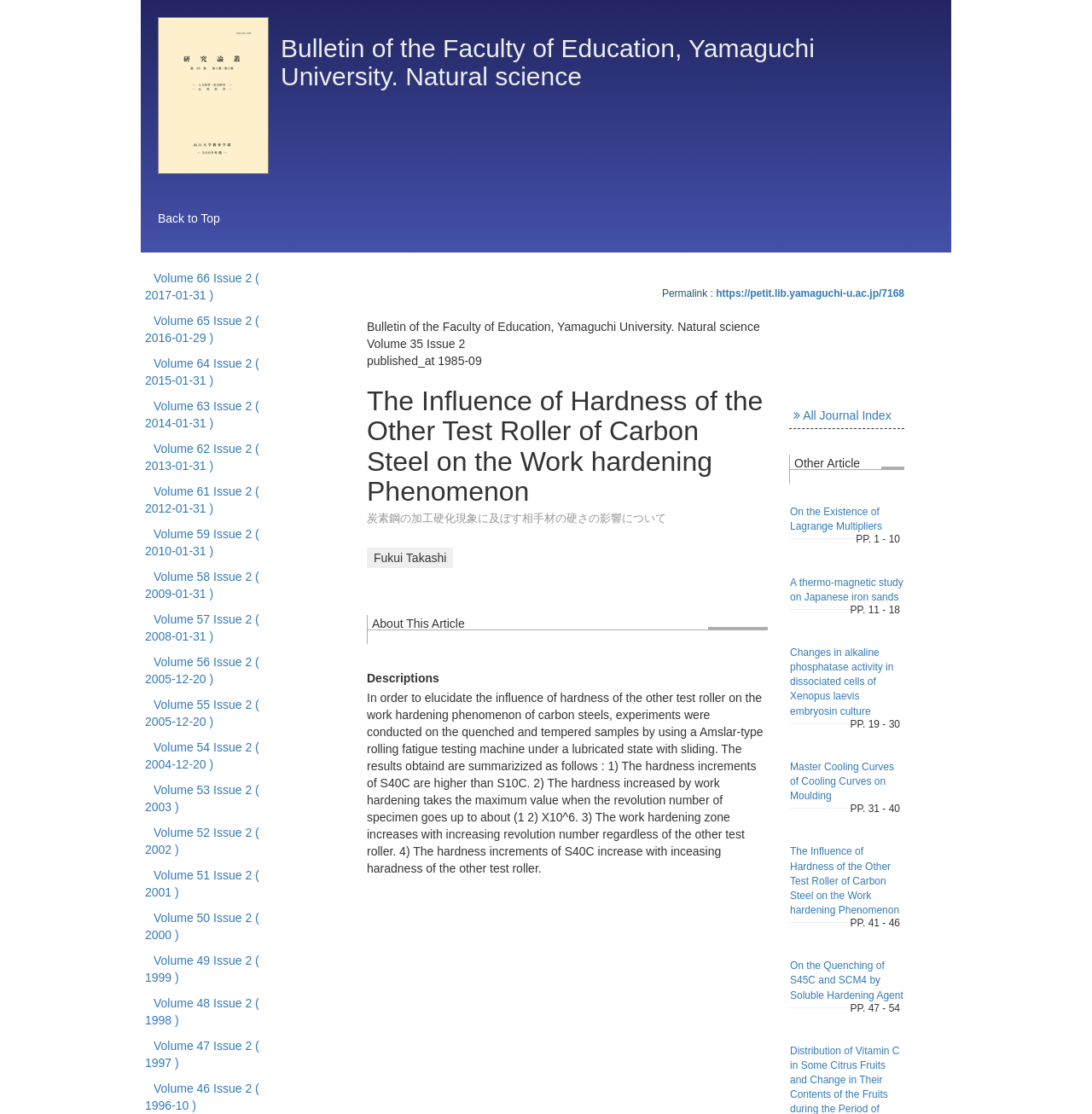Provide a brief response to the question below using a single word or phrase: 
What is the publication date of Volume 35 Issue 2?

1985-09